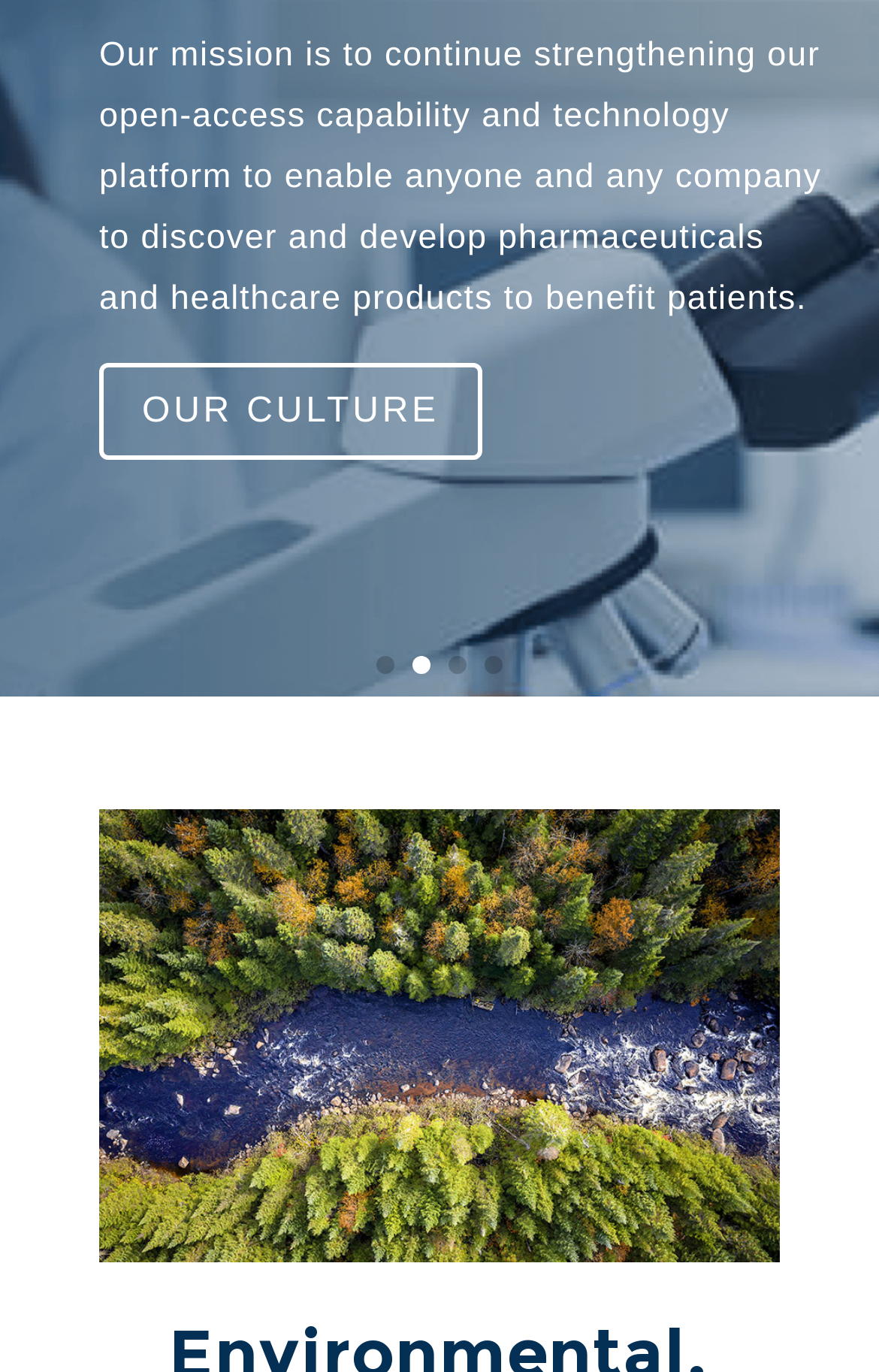Locate the bounding box coordinates of the clickable element to fulfill the following instruction: "go to slide 1". Provide the coordinates as four float numbers between 0 and 1 in the format [left, top, right, bottom].

[0.428, 0.478, 0.449, 0.491]